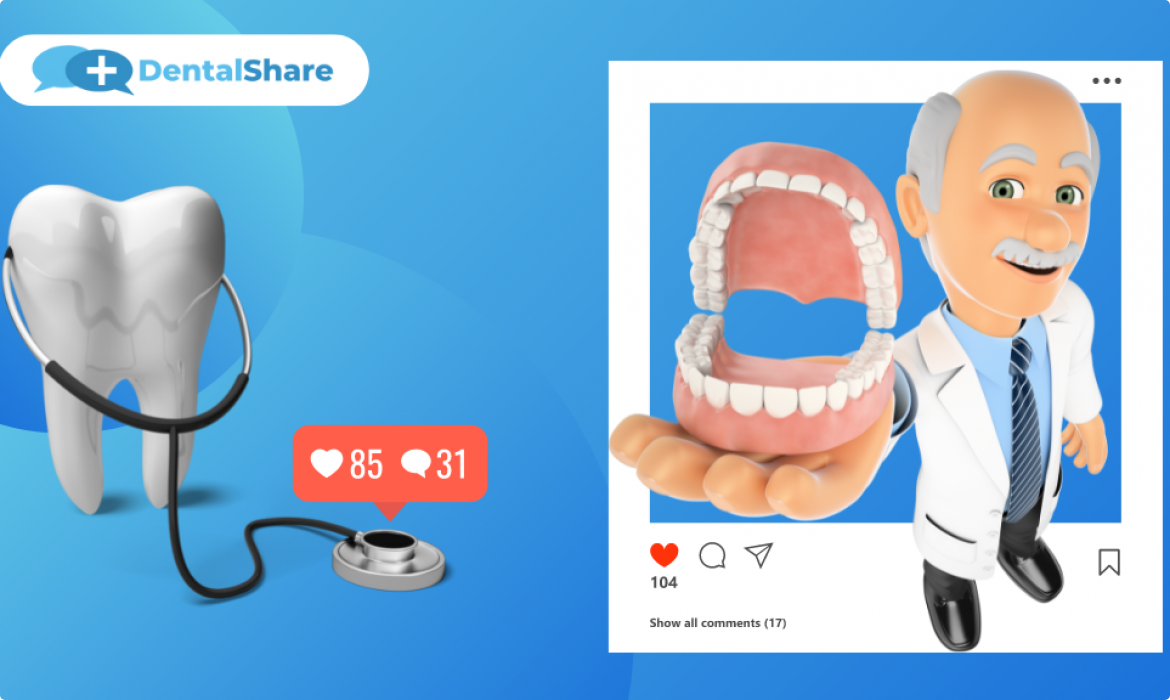Break down the image and describe every detail you can observe.

This vibrant graphic features a playful depiction of dental care concepts, central to the services provided by DentalShare. On the left, a glossy, stylized tooth adorned with a stethoscope symbolizes the fusion of dental health and medical professionalism. The soft blue background enhances the overall aesthetic, emphasizing the theme of care. To the right, a whimsical cartoon dentist holds an oversized model of an open mouth, showcasing white dental arches, complete with realistic teeth. This engaging visual is accompanied by social media elements below, including colorful icons displaying 85 likes and 31 comments, highlighting the interactive aspect of DentalShare's online presence. The image effectively communicates the brand's commitment to making dental health approachable and engaging for audiences, while also encouraging community interaction.